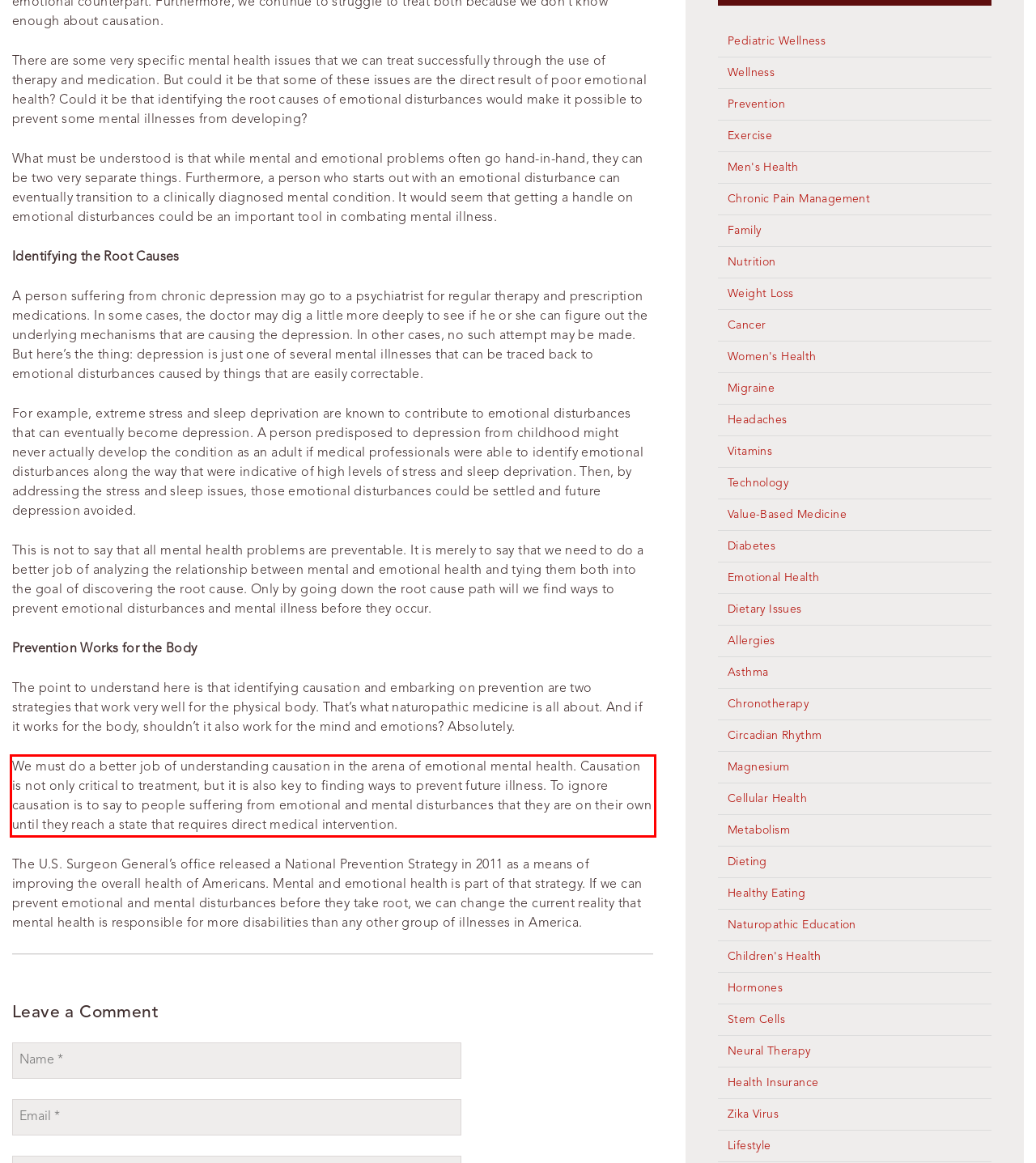Given a screenshot of a webpage with a red bounding box, extract the text content from the UI element inside the red bounding box.

We must do a better job of understanding causation in the arena of emotional mental health. Causation is not only critical to treatment, but it is also key to finding ways to prevent future illness. To ignore causation is to say to people suffering from emotional and mental disturbances that they are on their own until they reach a state that requires direct medical intervention.